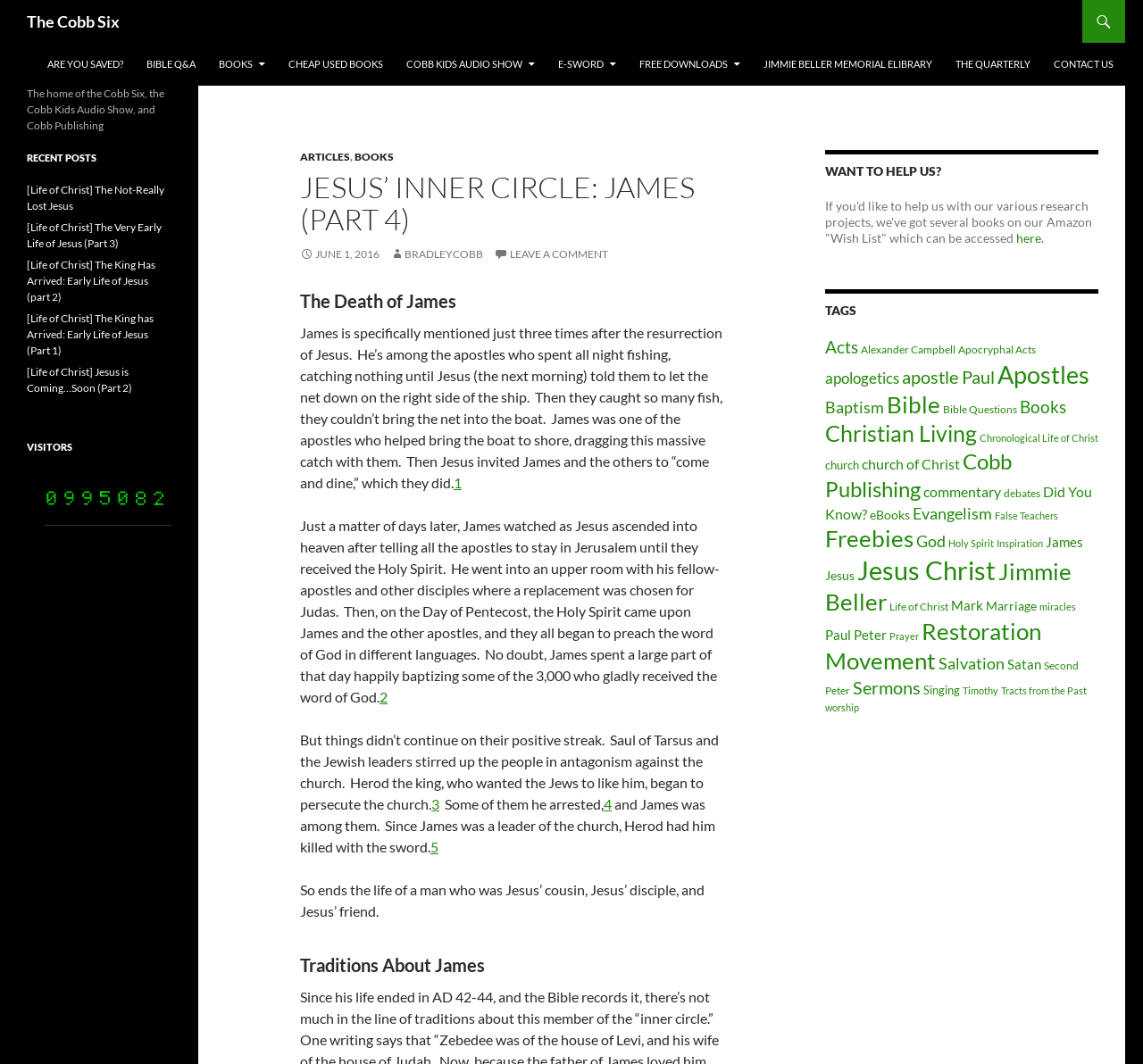What is the text of the webpage's headline?

The Cobb Six